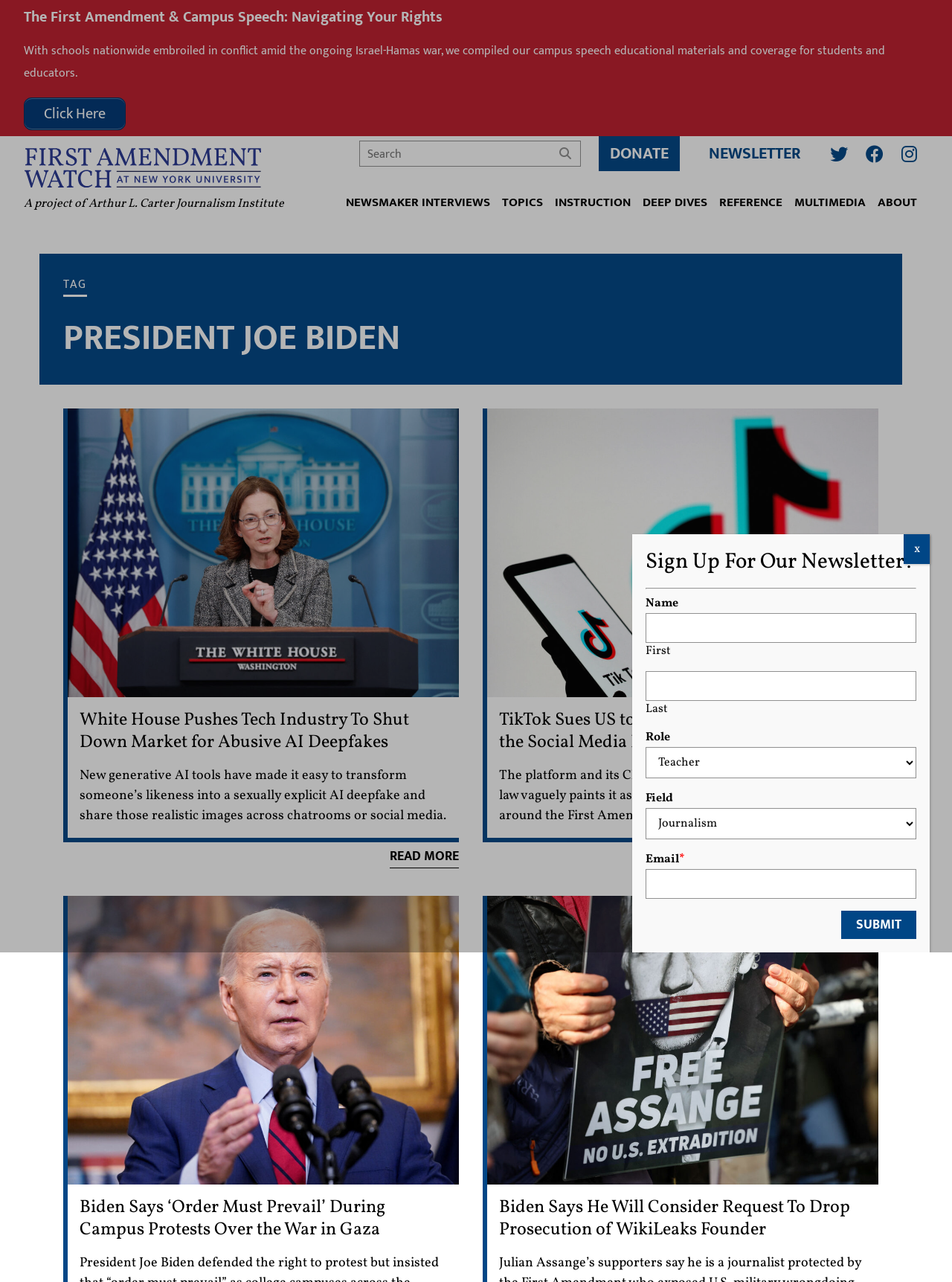Locate the bounding box of the user interface element based on this description: "parent_node: Last name="input_1.6"".

[0.678, 0.523, 0.962, 0.546]